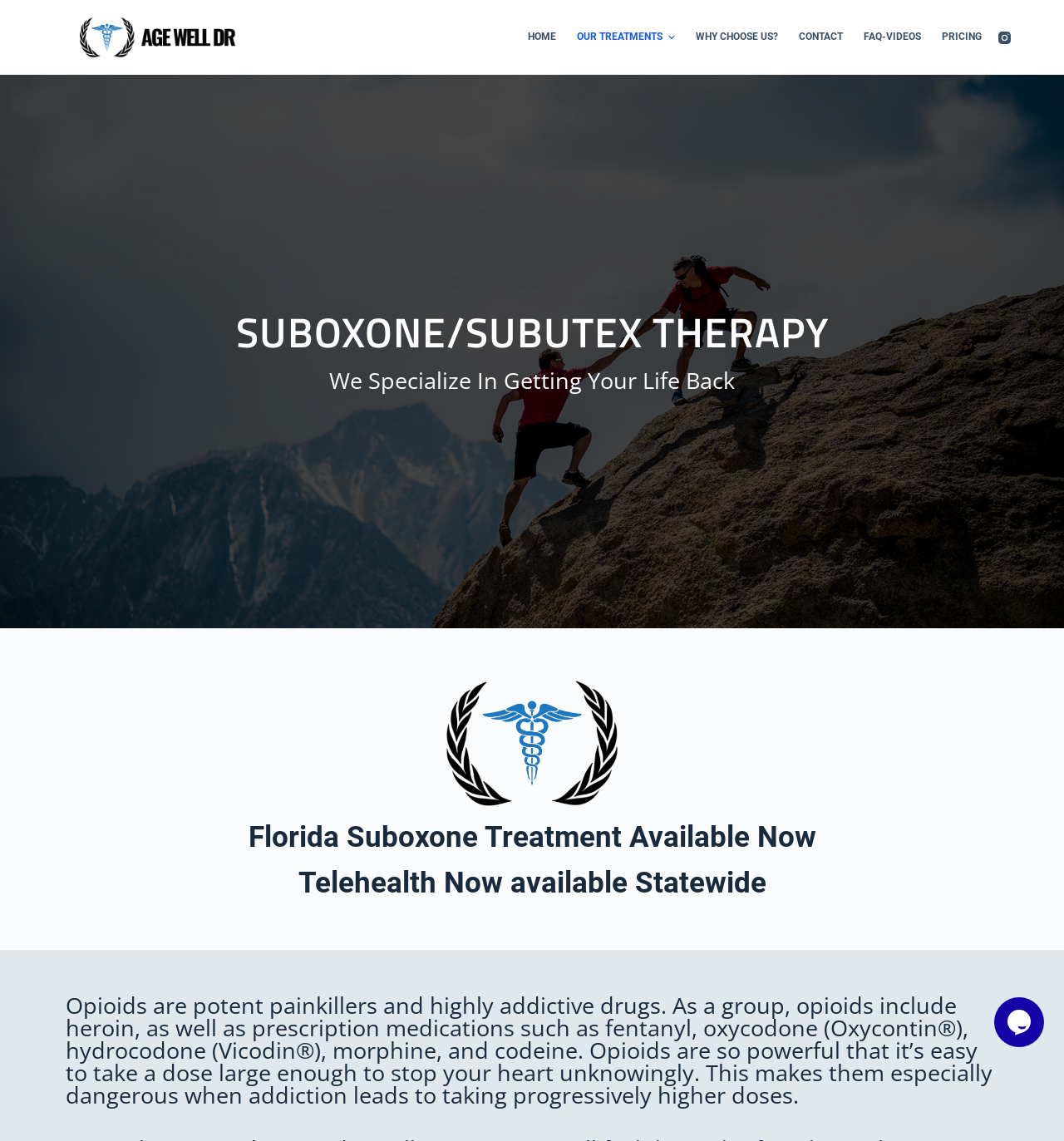Is there a chat widget on the webpage?
Please give a detailed and elaborate answer to the question based on the image.

The presence of a chat widget can be confirmed by the iframe element labeled 'chat widget' which is located at the bottom-right corner of the webpage, indicating that users can interact with a chat service on the webpage.